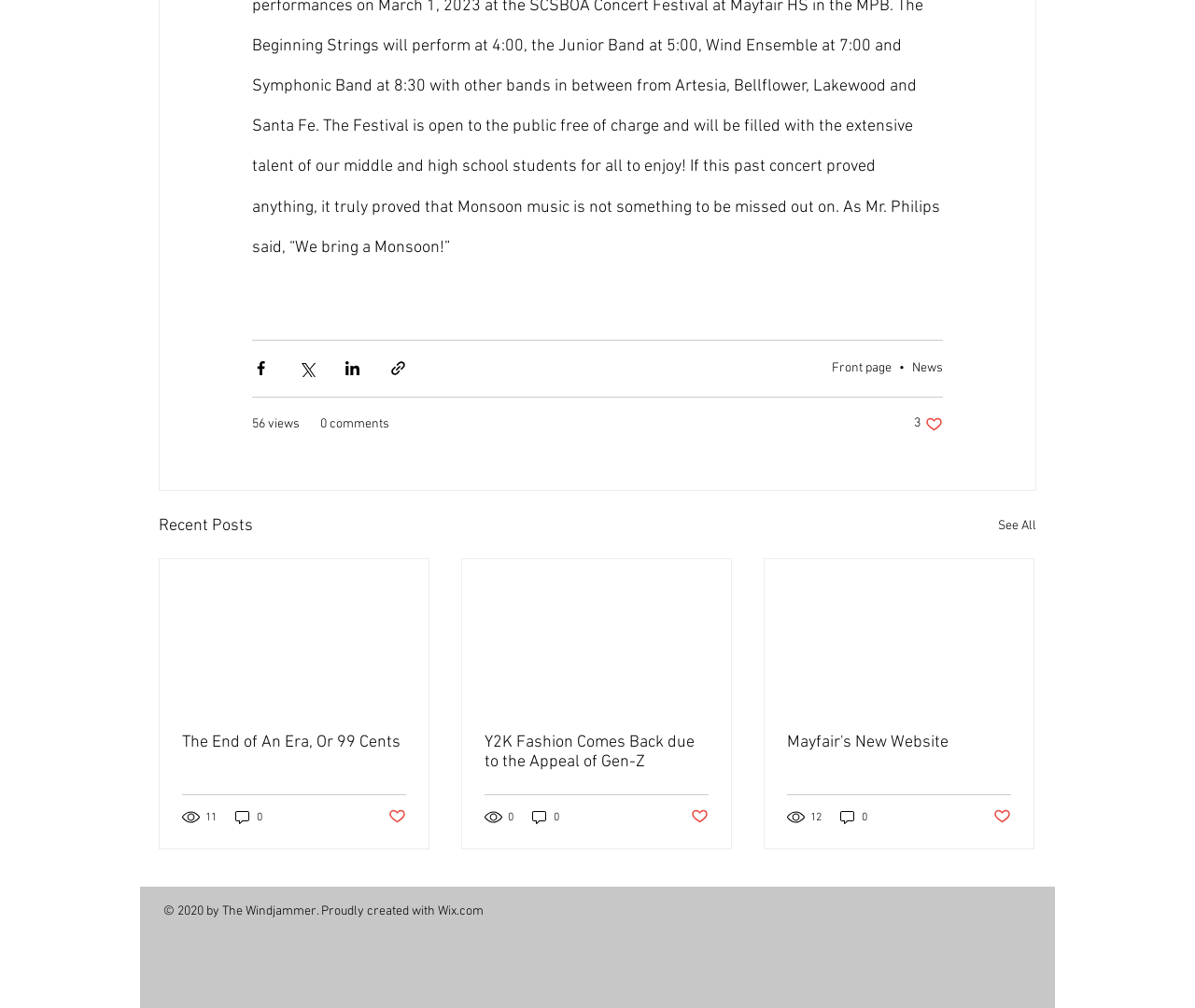Could you find the bounding box coordinates of the clickable area to complete this instruction: "Read the article 'The End of An Era, Or 99 Cents'"?

[0.152, 0.727, 0.34, 0.746]